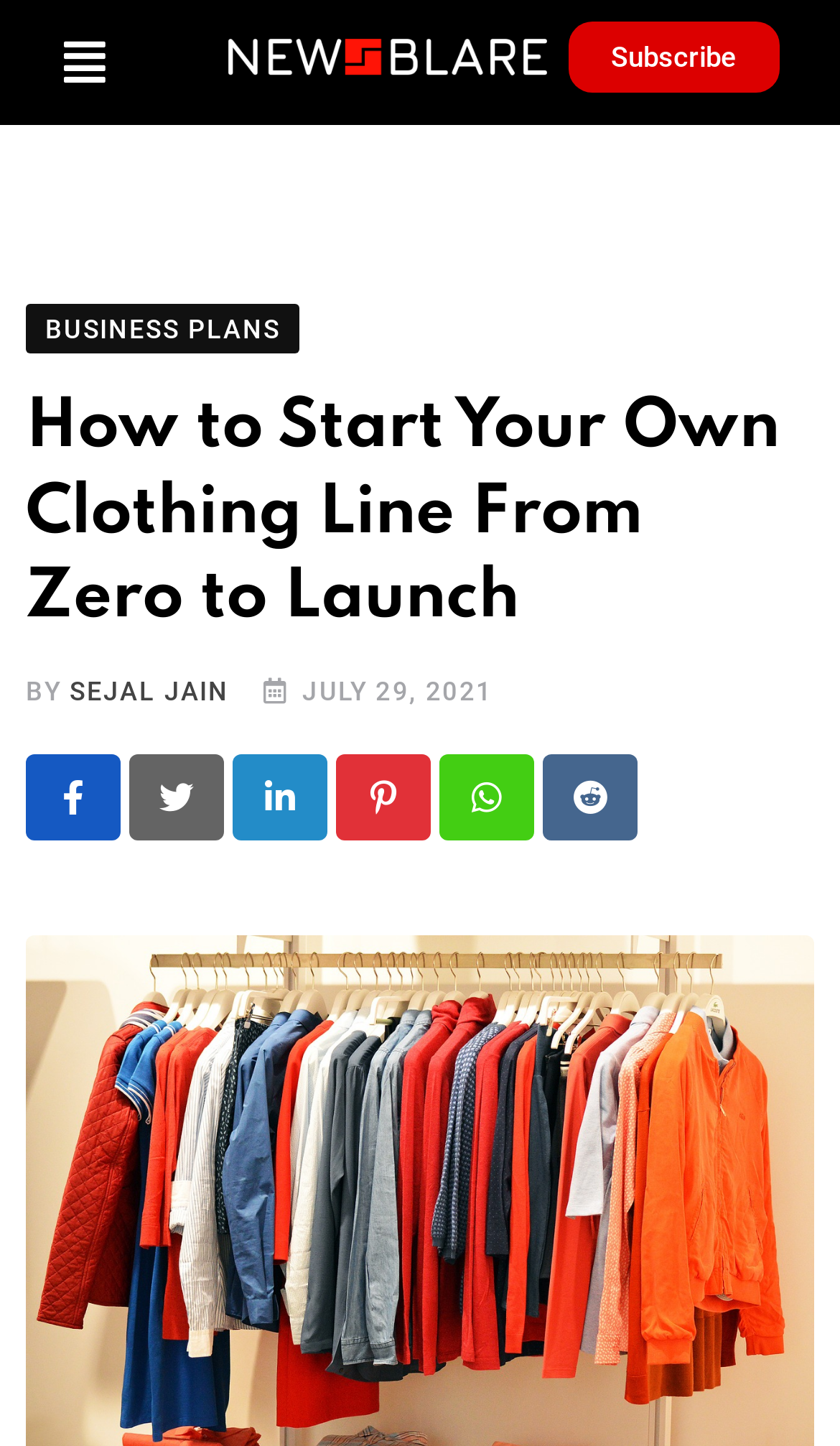Select the bounding box coordinates of the element I need to click to carry out the following instruction: "Click the menu button".

[0.056, 0.015, 0.144, 0.072]